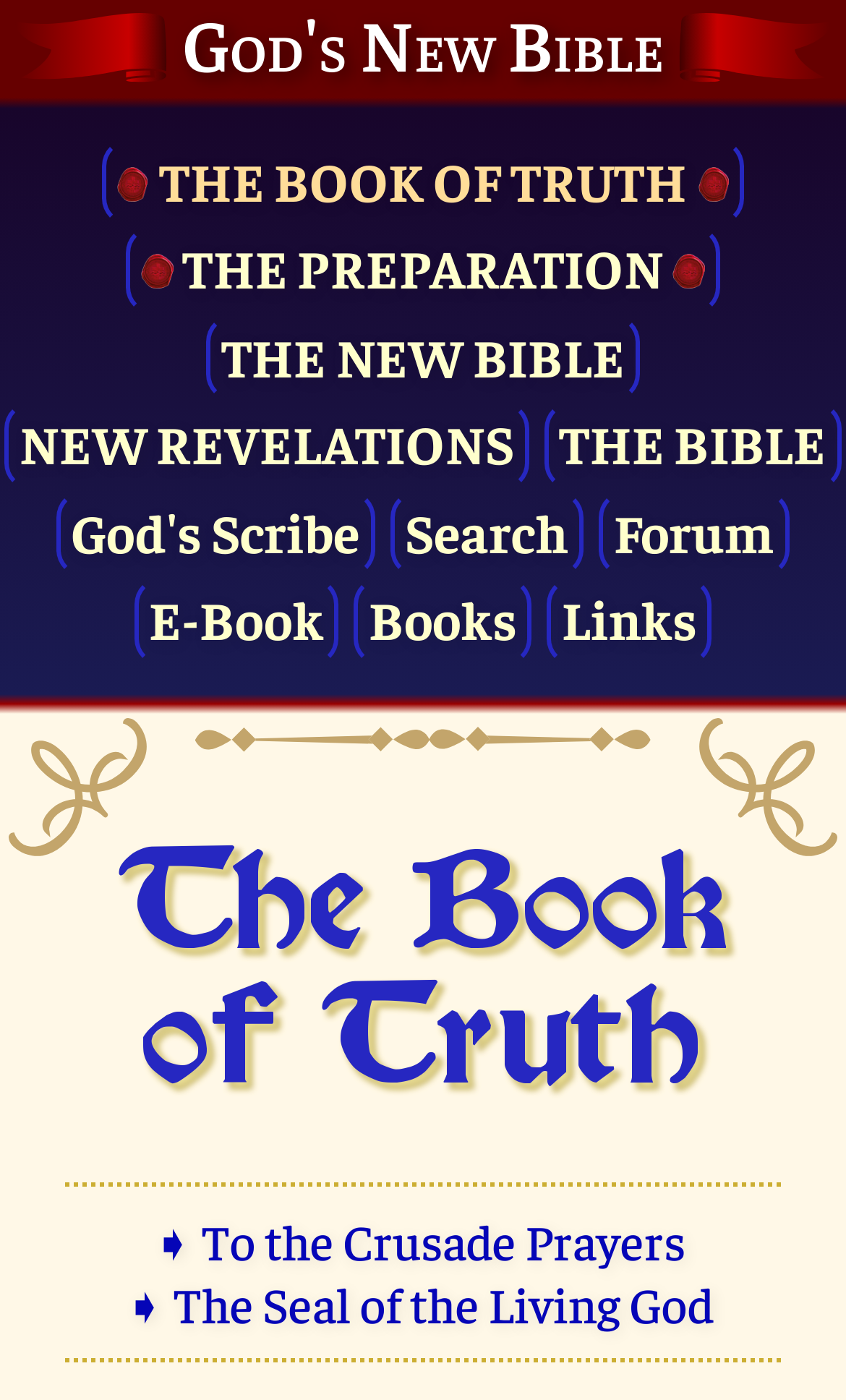Generate a comprehensive description of the webpage.

This webpage appears to be a spiritual or religious website, with a focus on "The Book of Truth" and "God's New Bible". At the top of the page, there is a large heading that reads "God's New Bible". Below this heading, there are several links arranged horizontally, including "THE BOOK OF TRUTH", "THE PREPARATION", "THE NEW BIBLE", "NEW REVELATIONS", and "THE BIBLE". Each of these links has an accompanying image on either side.

Further down the page, there are more links, including "God's Scribe", "Search", "Forum", "E-Book", "Books", and "Links". The "Links" section has a subheading that reads "The Book of Truth", and below this, there are two more links: "➧ To the Crusade Prayers" and "➧ The Seal of the Living God". These links are separated by horizontal lines.

The overall layout of the page is organized, with clear headings and concise text. The use of images and links creates a visually appealing and interactive experience for the user.